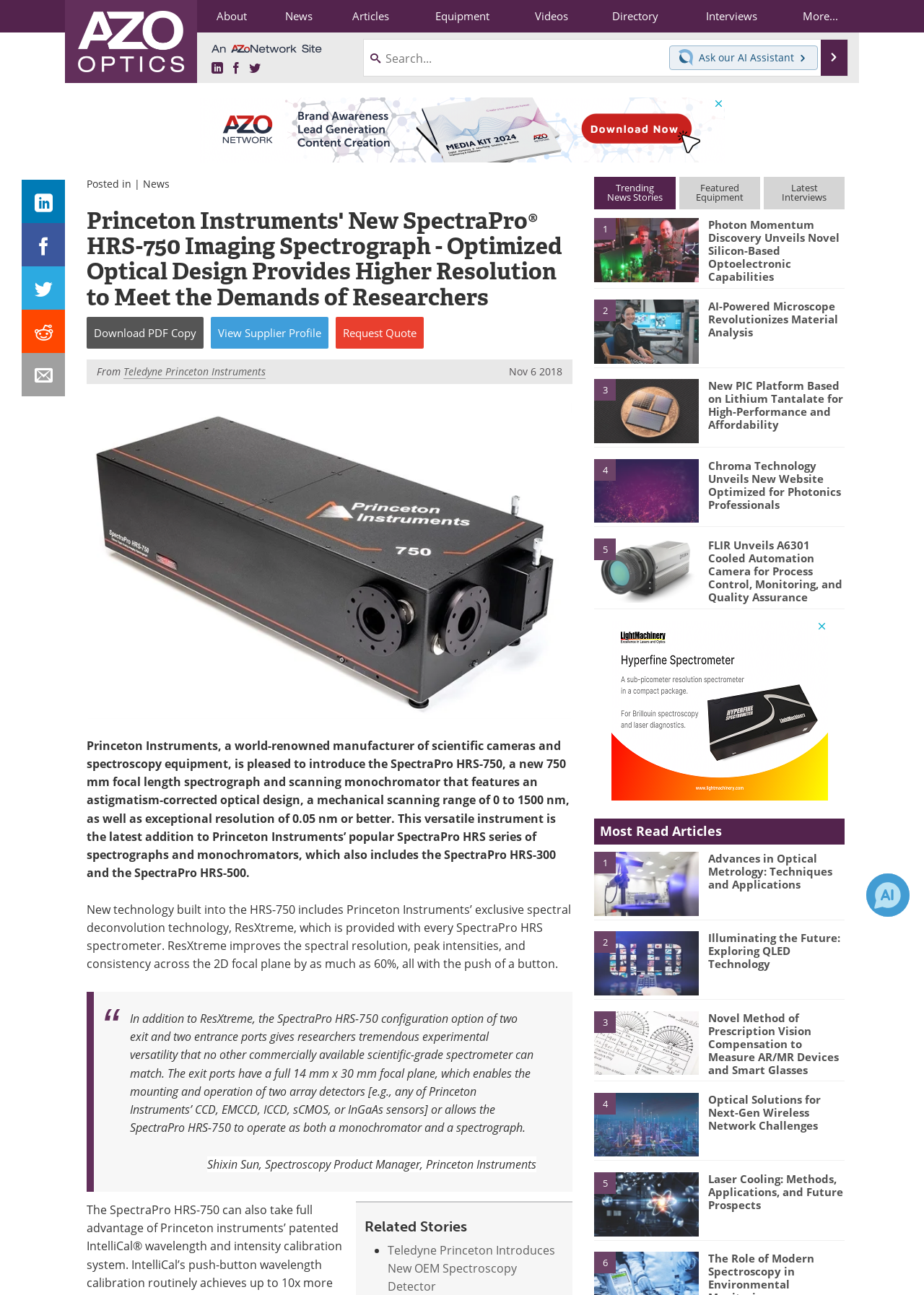Please identify the bounding box coordinates of the area that needs to be clicked to fulfill the following instruction: "Request a quote."

[0.363, 0.245, 0.459, 0.269]